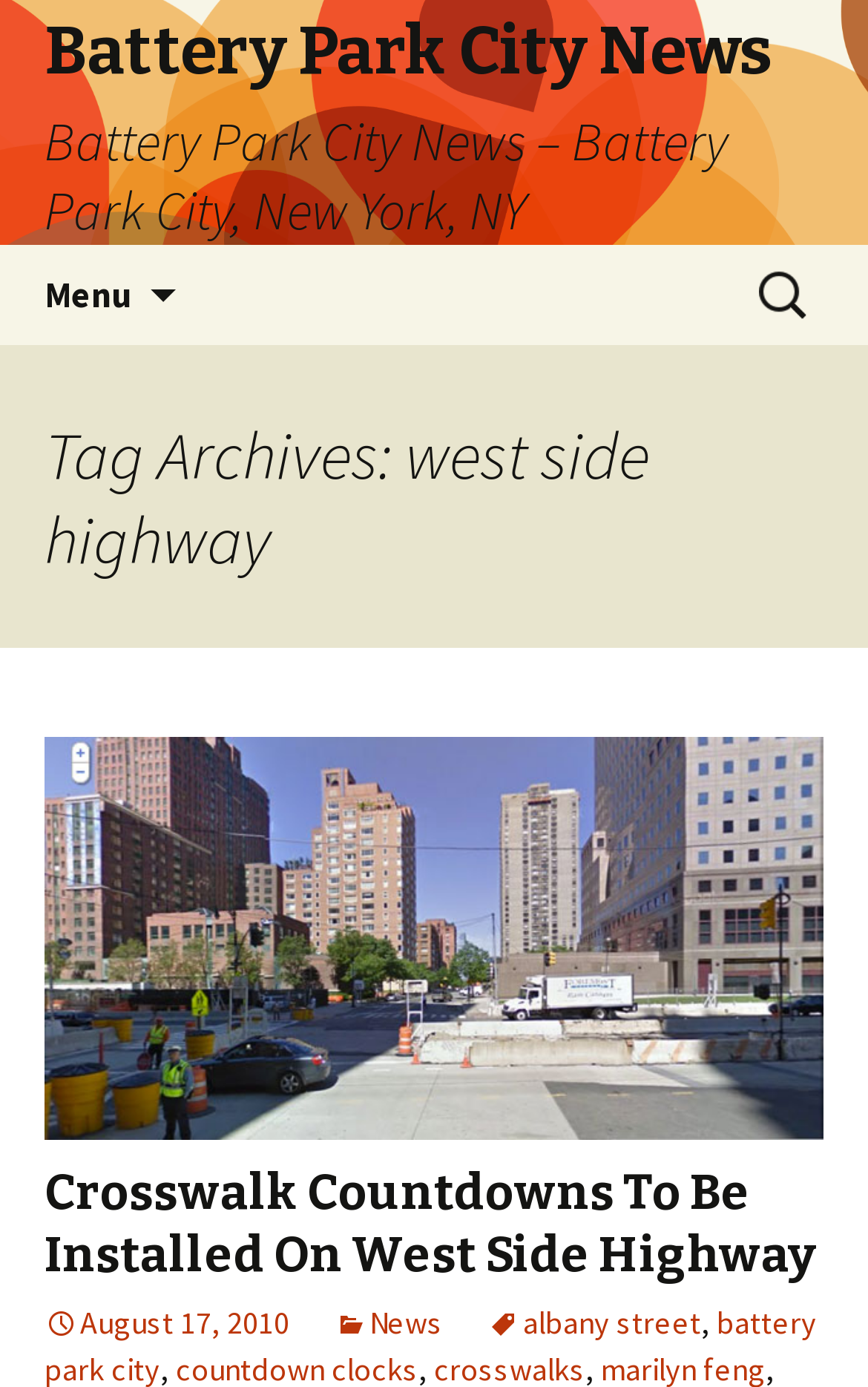Generate the title text from the webpage.

Battery Park City News